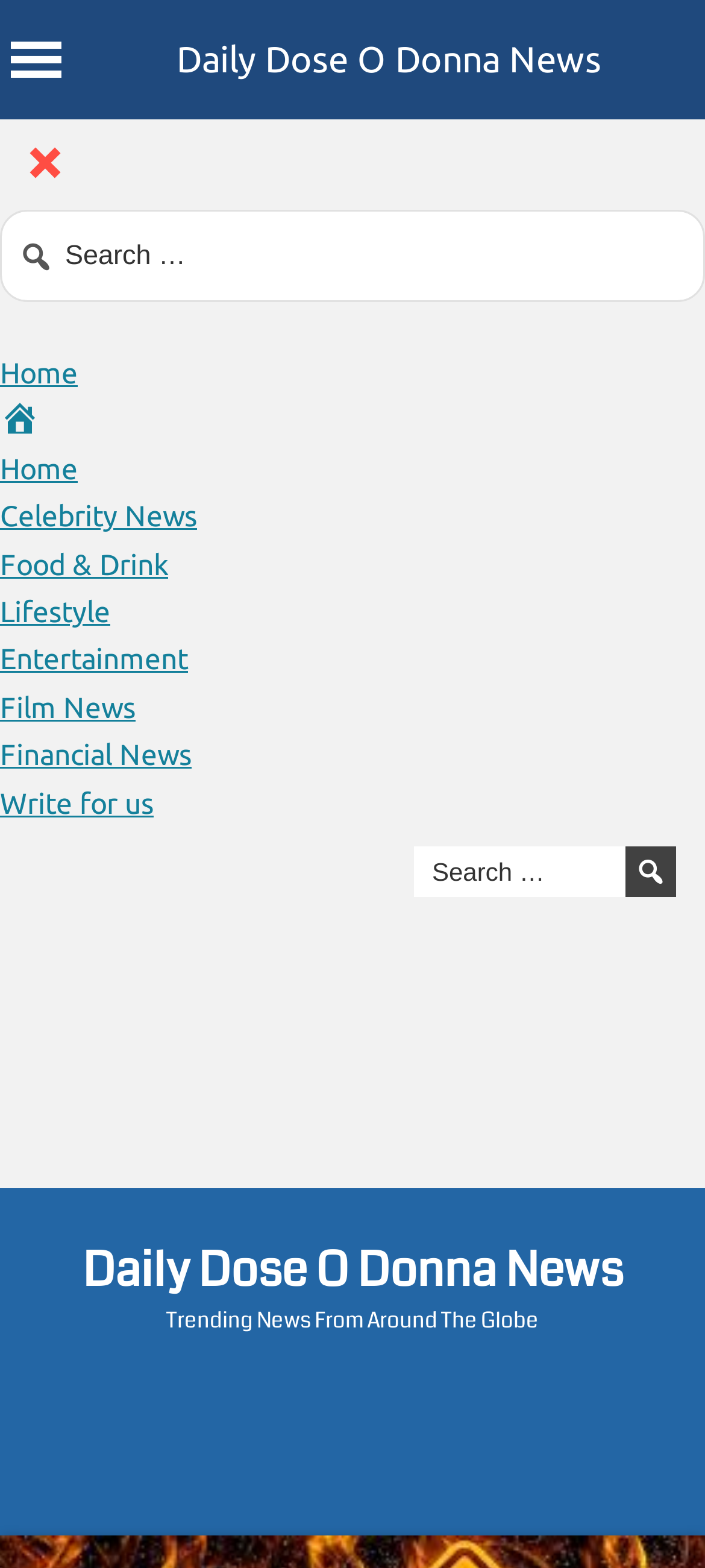Bounding box coordinates are specified in the format (top-left x, top-left y, bottom-right x, bottom-right y). All values are floating point numbers bounded between 0 and 1. Please provide the bounding box coordinate of the region this sentence describes: Lifestyle

[0.0, 0.38, 0.156, 0.4]